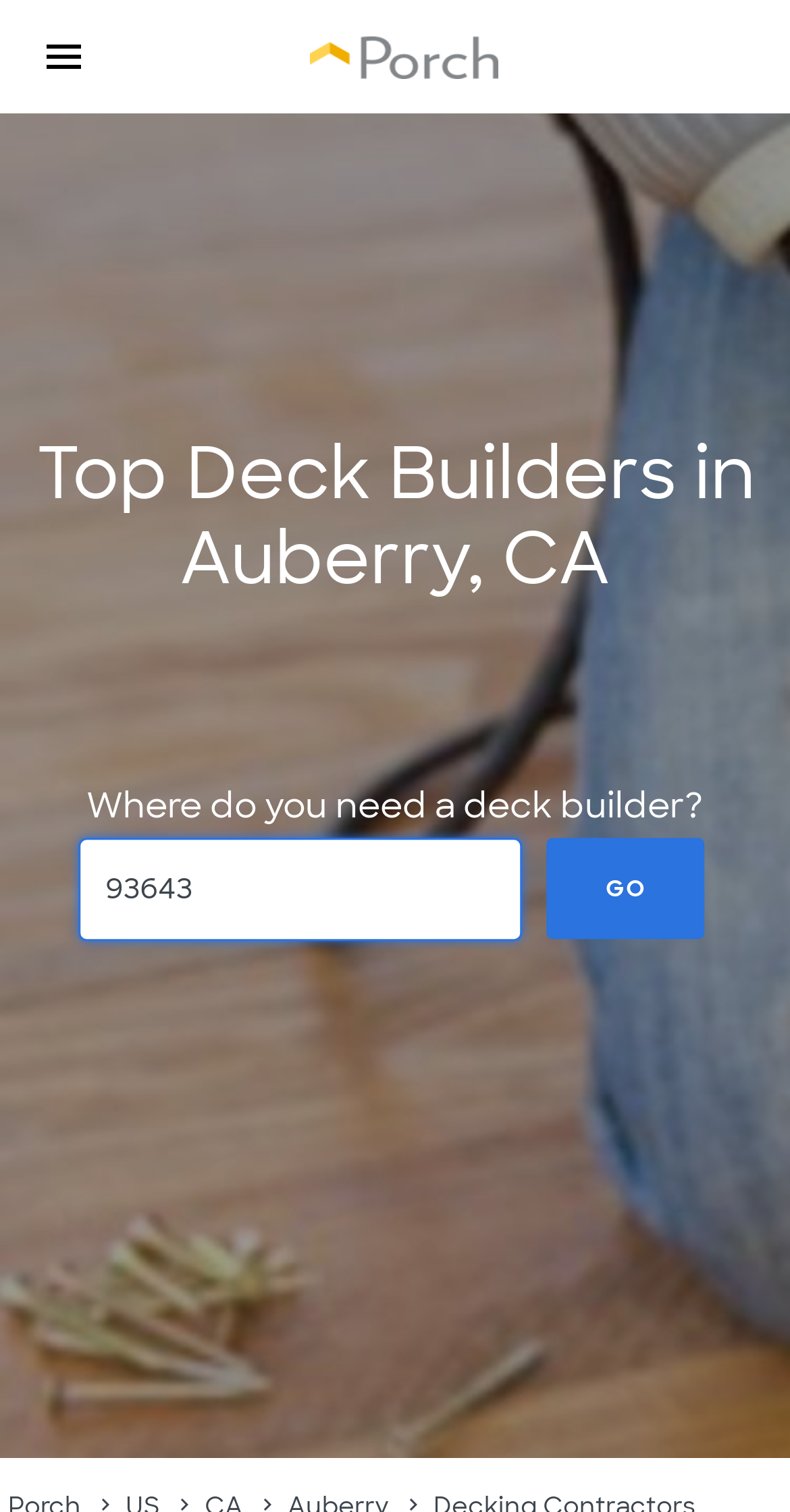Create an elaborate caption that covers all aspects of the webpage.

The webpage is about finding the best deck builders in Auberry, CA. At the top left corner, there is a Porch logo, which is a link and an image. Next to it, there is a smaller, unidentified image. 

The main content of the webpage is divided into two sections. The first section has a heading "Top Deck Builders in Auberry, CA" at the top. The second section starts with a heading "Where do you need a deck builder?" located below the first section. 

In the second section, there is a textbox to input a zip code, which is currently filled with "93643". The textbox is located below the second heading and is accompanied by a "GO" button to its right.